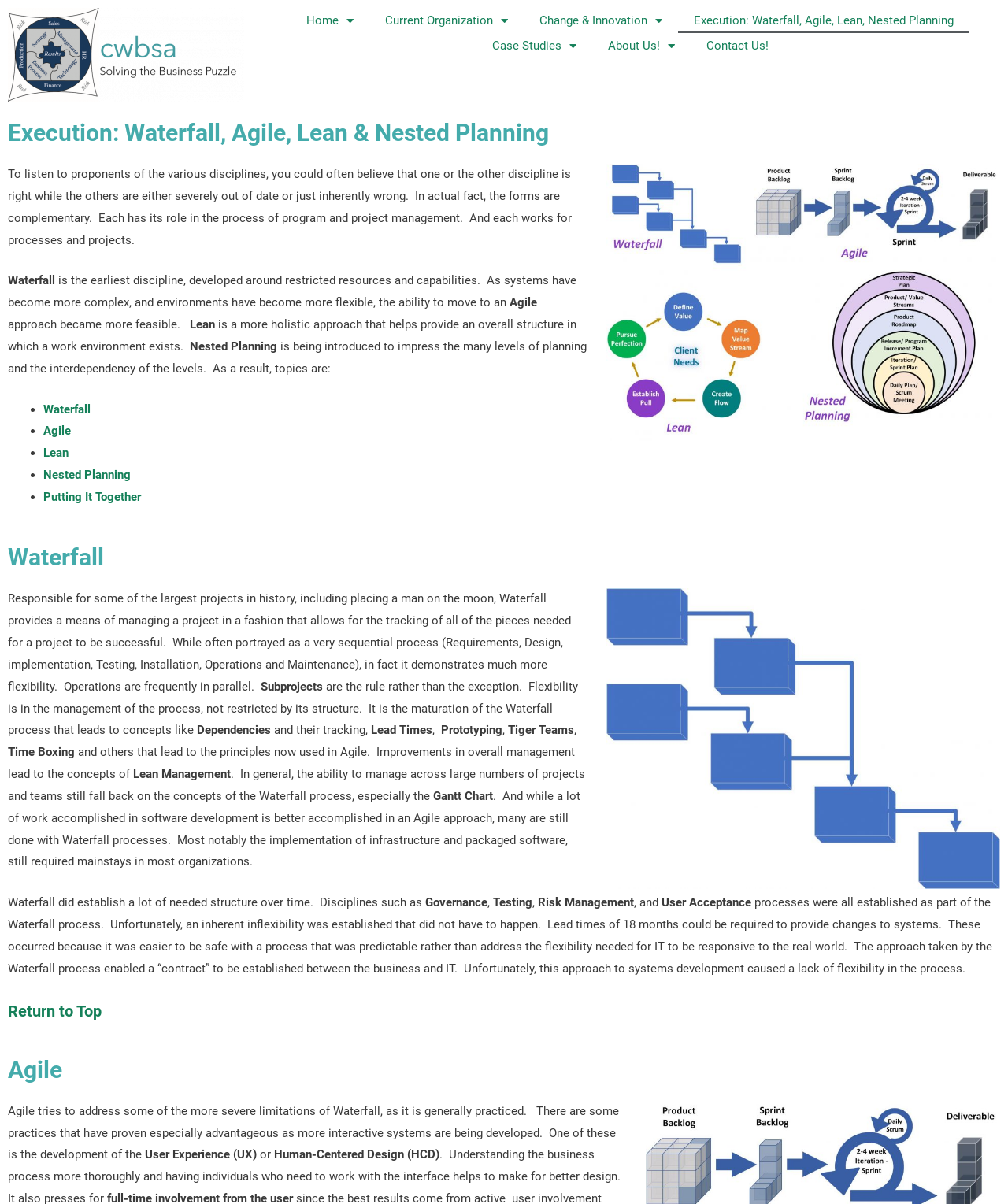Provide the bounding box coordinates of the HTML element this sentence describes: "About Us!". The bounding box coordinates consist of four float numbers between 0 and 1, i.e., [left, top, right, bottom].

[0.587, 0.027, 0.685, 0.048]